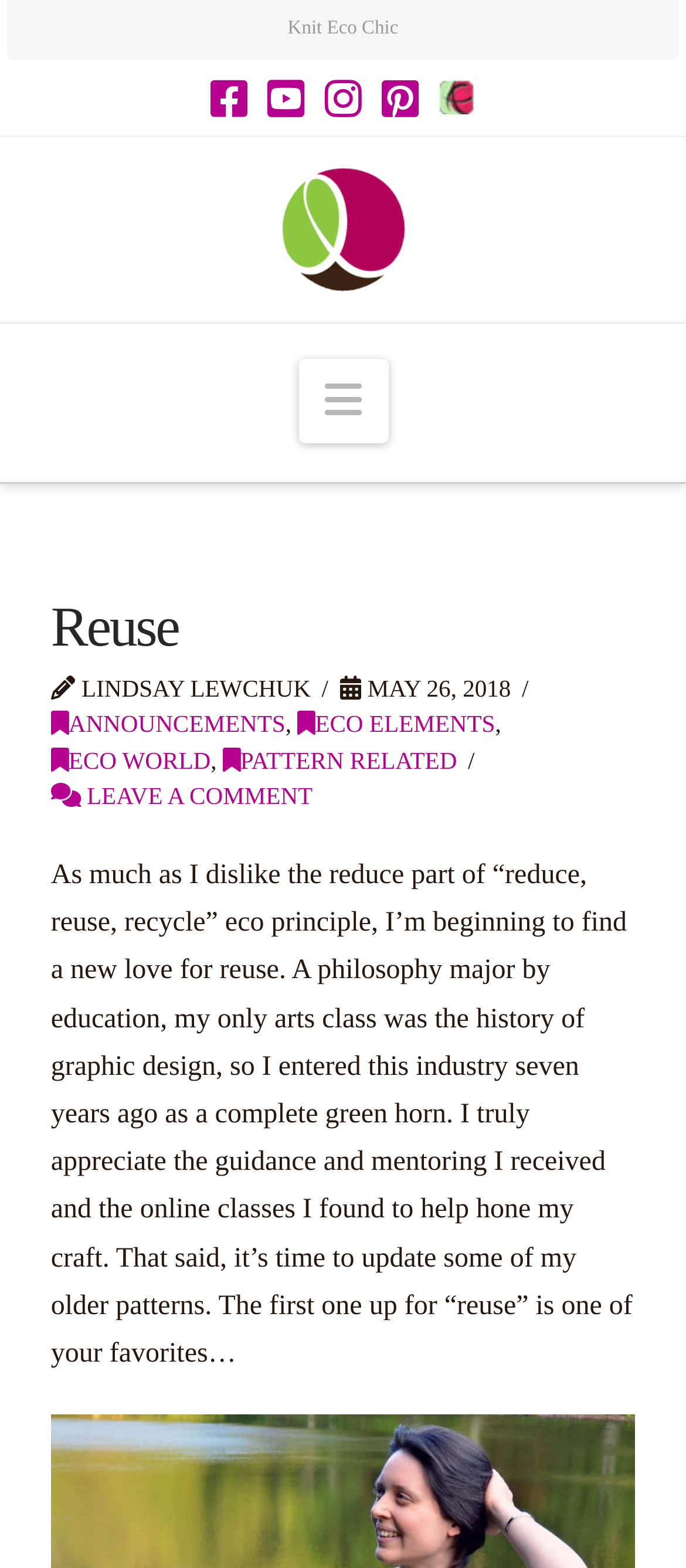Please locate the bounding box coordinates of the element that should be clicked to achieve the given instruction: "Visit Facebook page".

[0.307, 0.049, 0.361, 0.076]